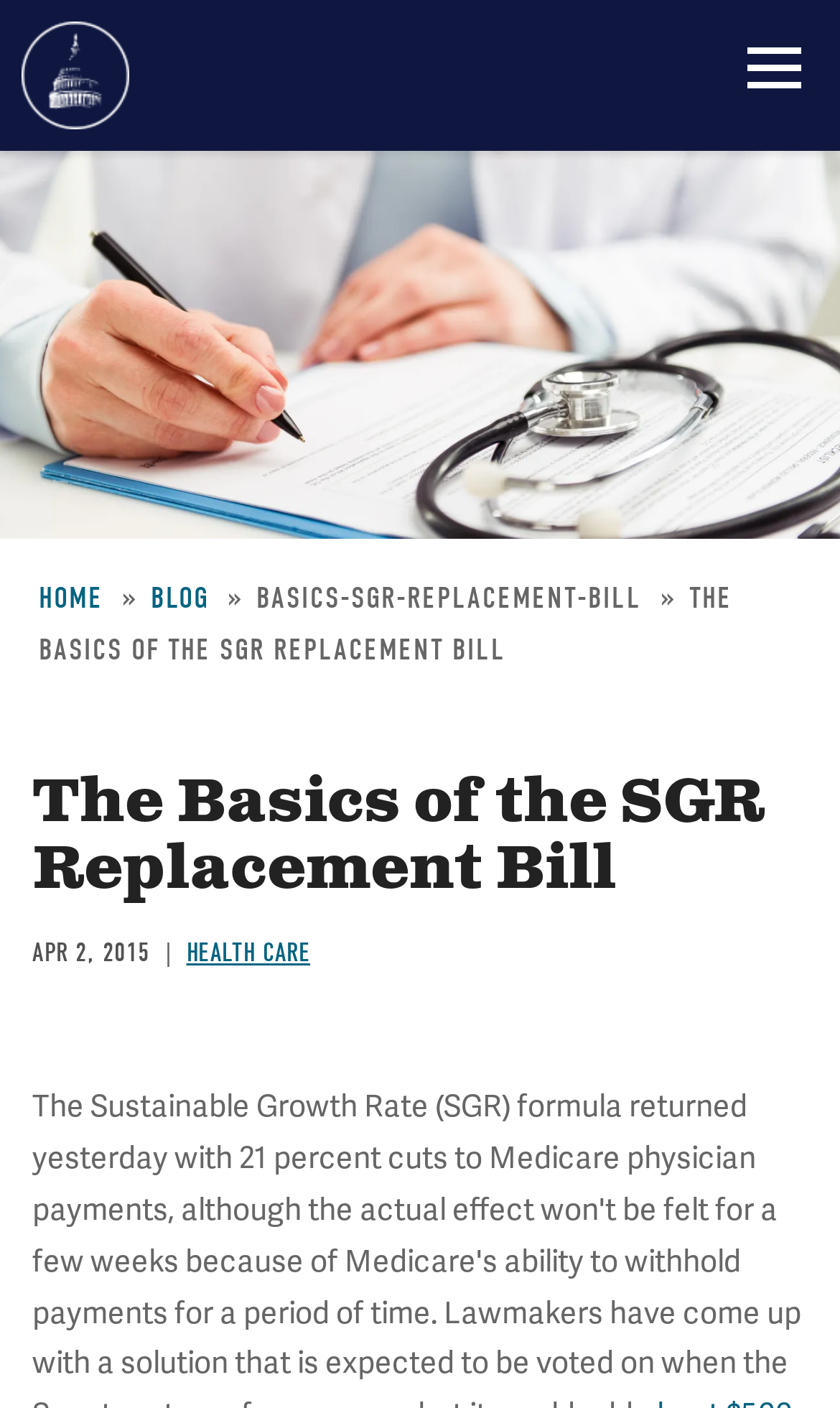Using the given description, provide the bounding box coordinates formatted as (top-left x, top-left y, bottom-right x, bottom-right y), with all values being floating point numbers between 0 and 1. Description: Blog

[0.179, 0.412, 0.249, 0.438]